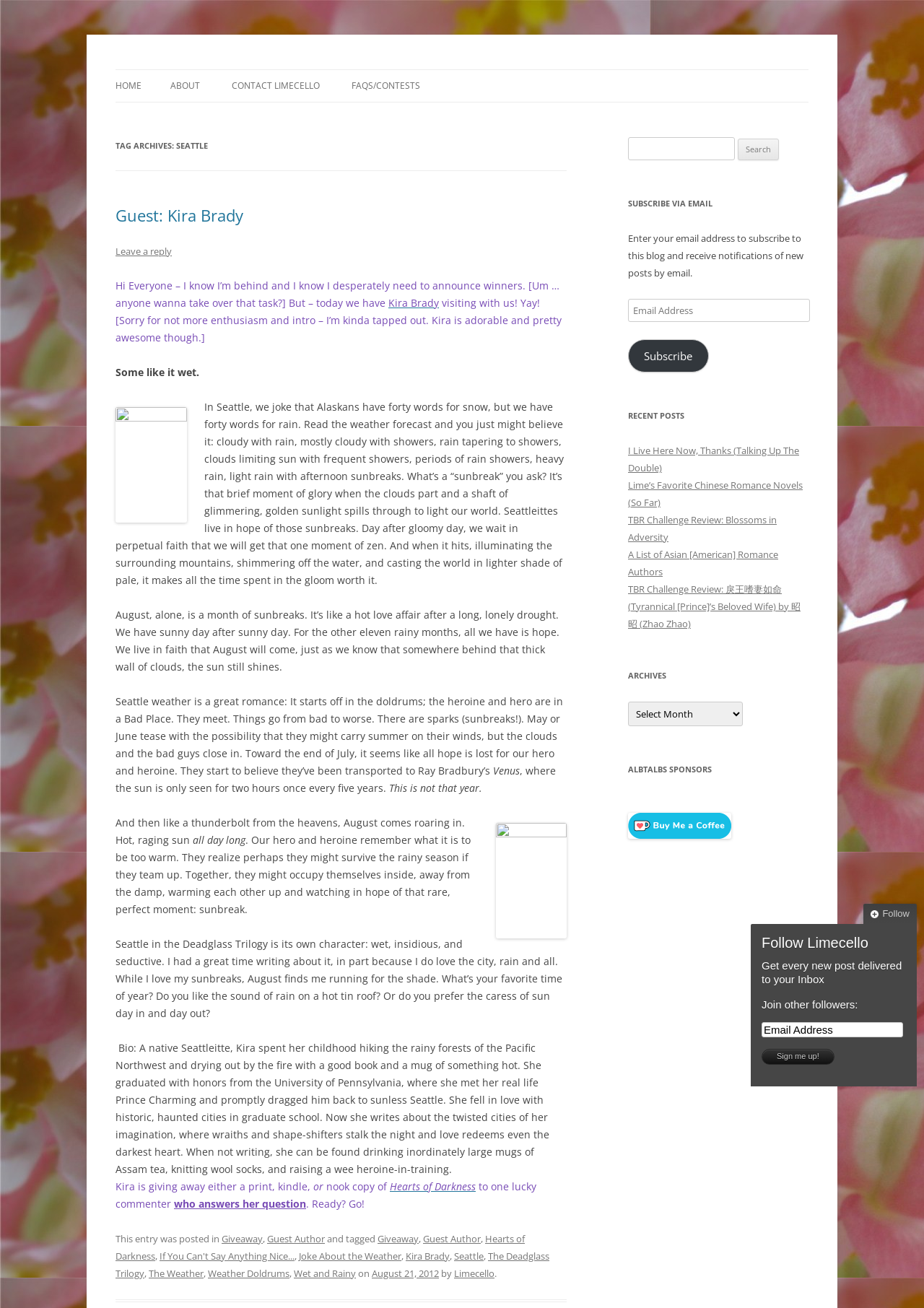What is the author's favorite time of year?
Based on the image content, provide your answer in one word or a short phrase.

August